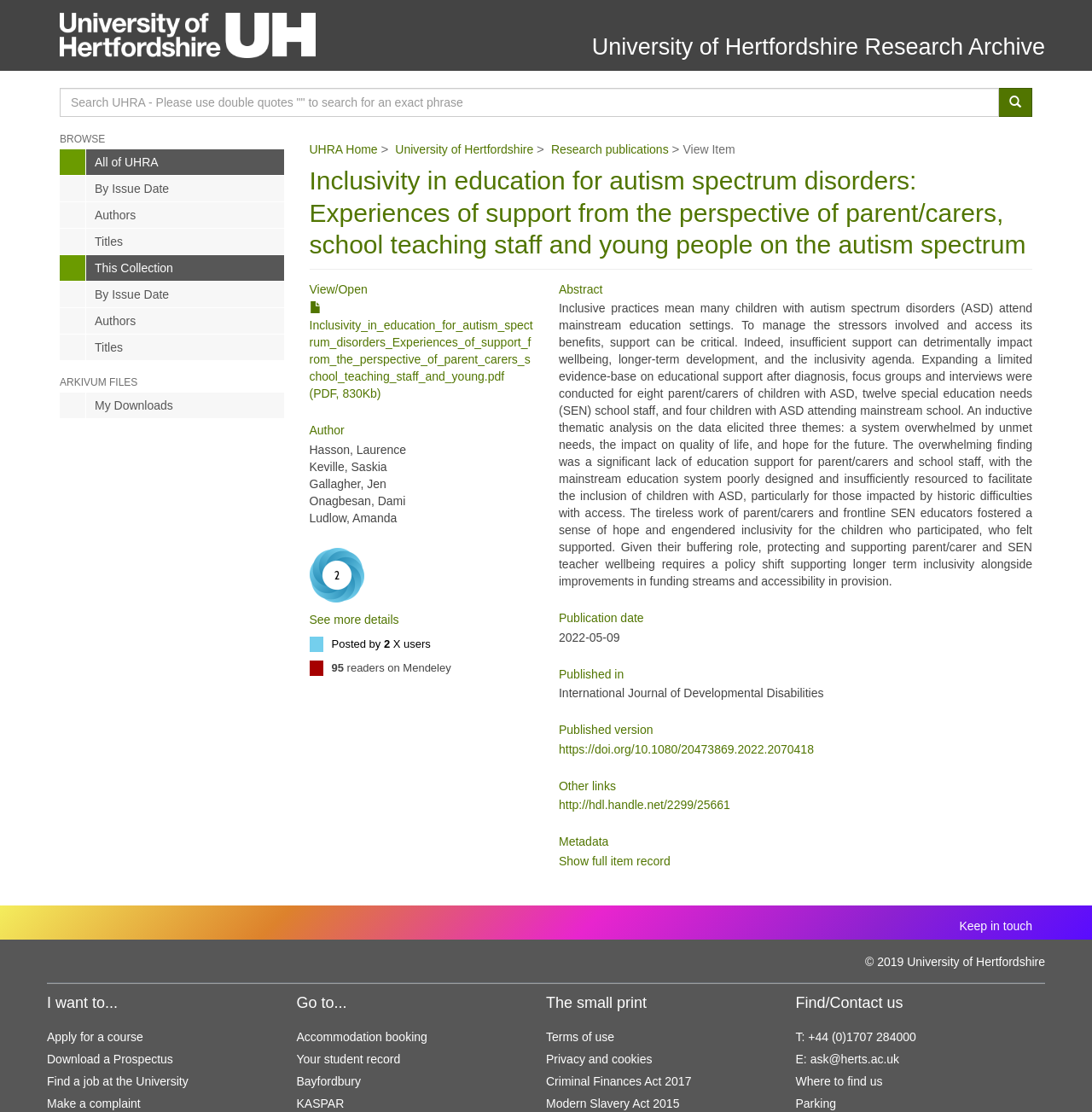Identify the bounding box coordinates for the region to click in order to carry out this instruction: "Browse by Issue Date". Provide the coordinates using four float numbers between 0 and 1, formatted as [left, top, right, bottom].

[0.055, 0.158, 0.26, 0.181]